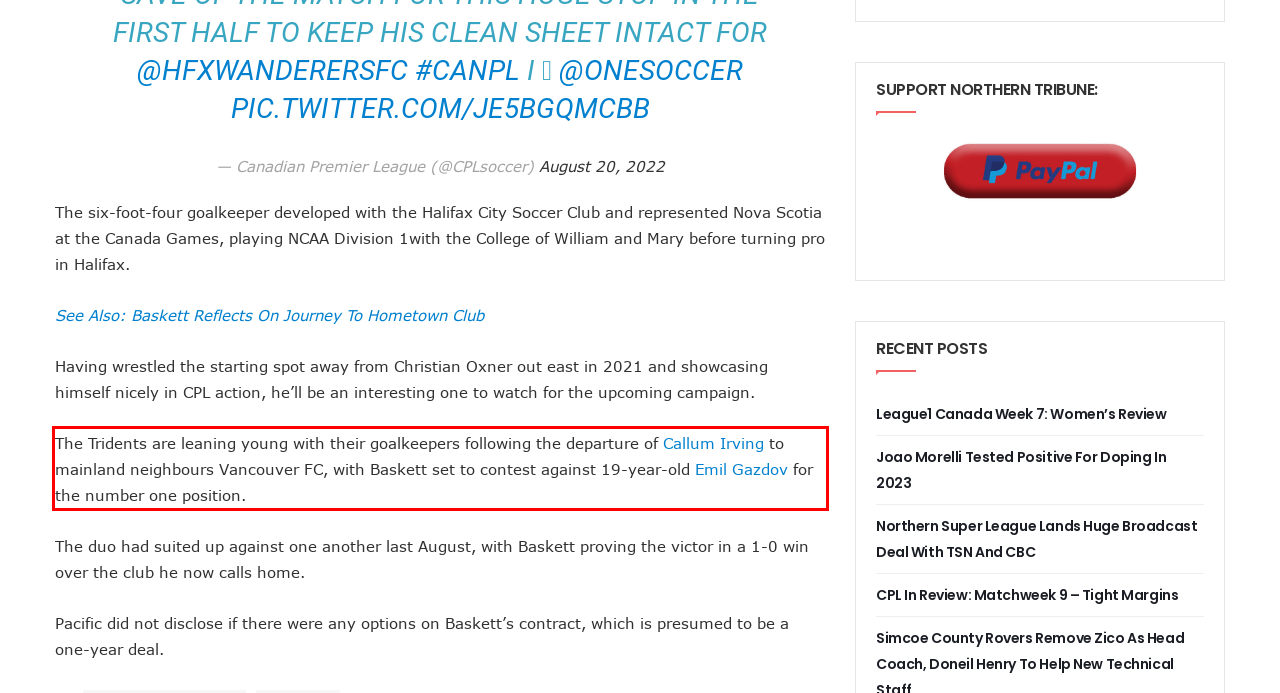Please perform OCR on the text content within the red bounding box that is highlighted in the provided webpage screenshot.

The Tridents are leaning young with their goalkeepers following the departure of Callum Irving to mainland neighbours Vancouver FC, with Baskett set to contest against 19-year-old Emil Gazdov for the number one position.